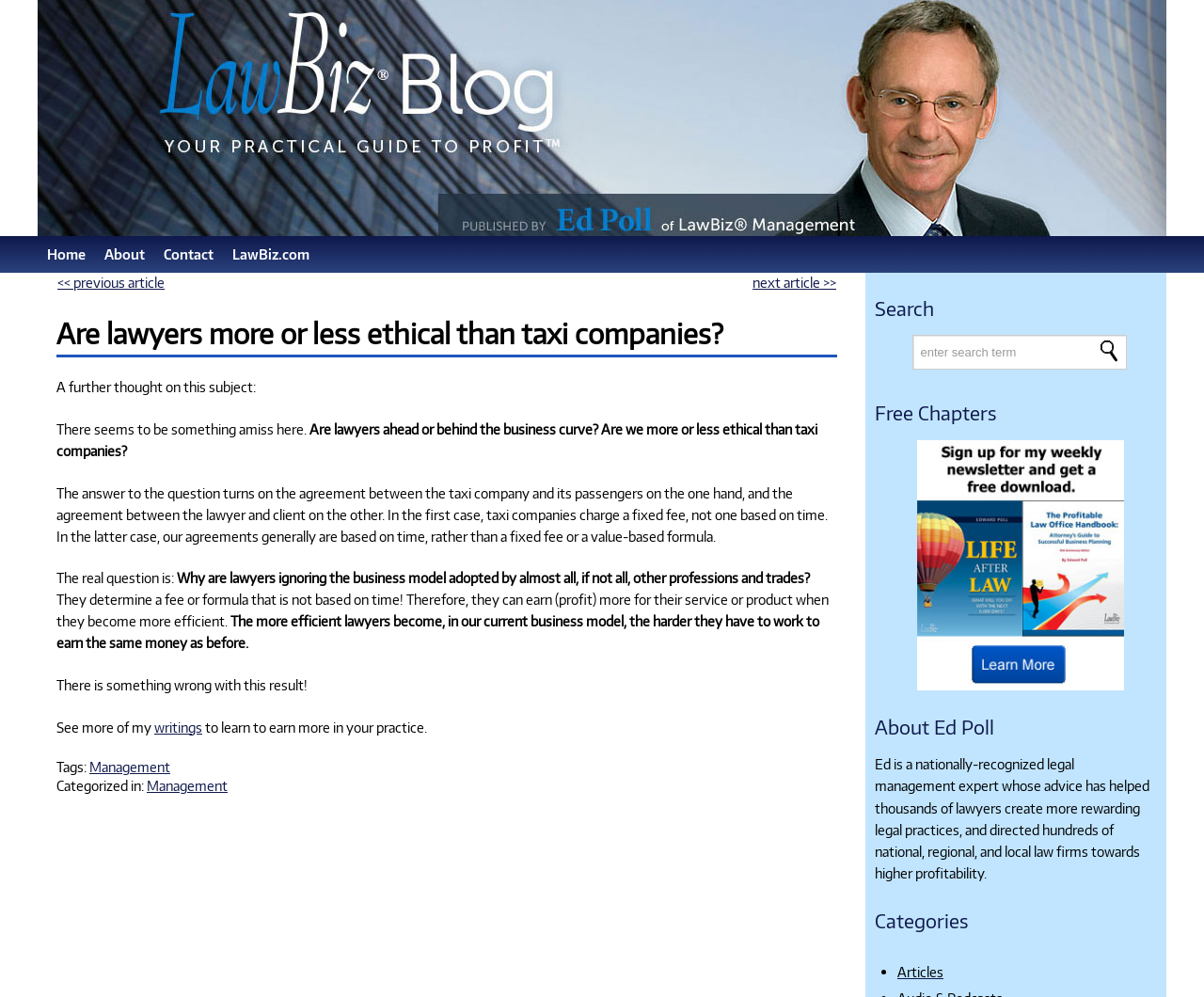What is the category of the blog post?
Provide a detailed answer to the question, using the image to inform your response.

The blog post is categorized under 'Management', which suggests that it is related to the management of law firms or legal practices.